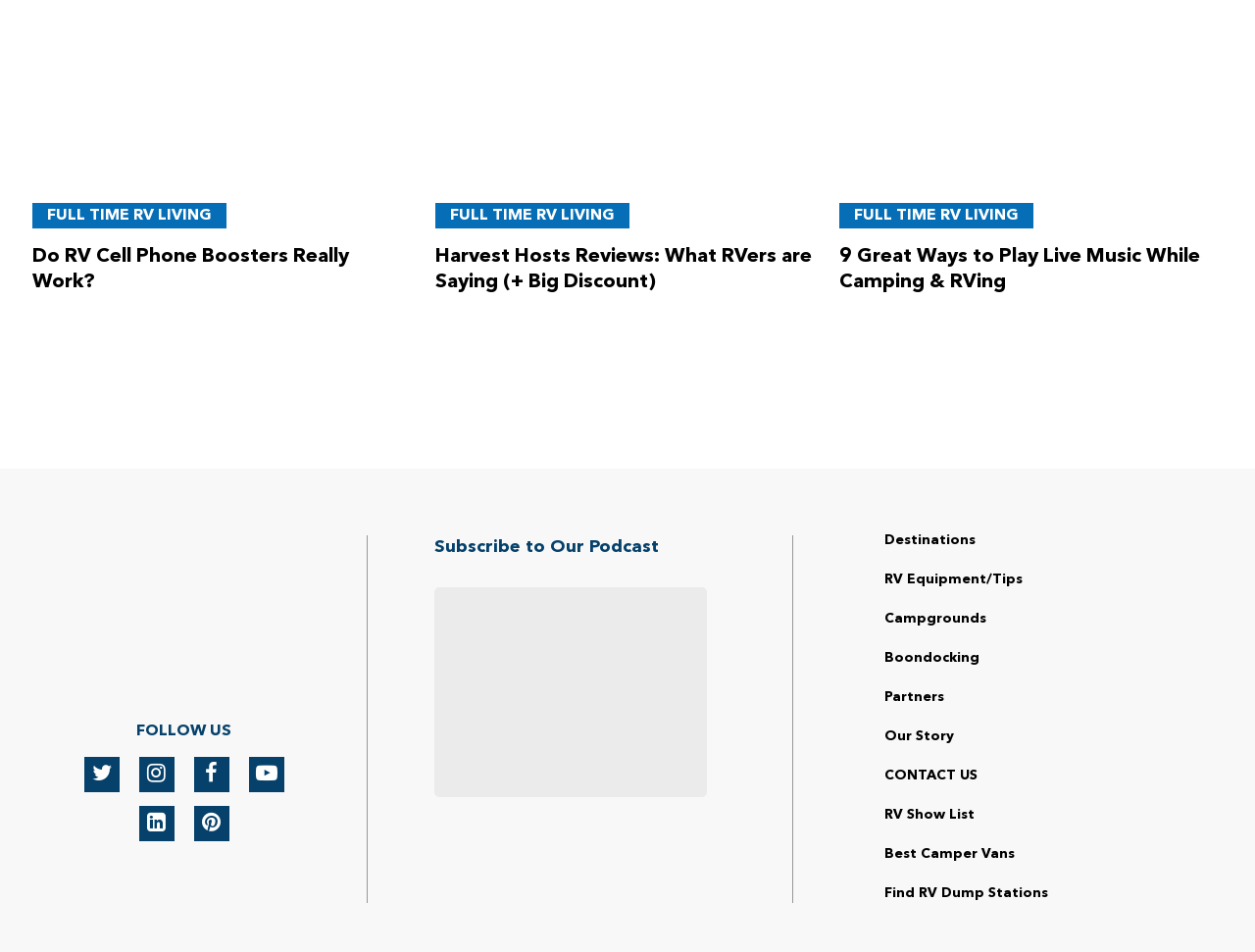Give a one-word or one-phrase response to the question: 
What is the logo of this website?

RV_lifestyle_logo_v4